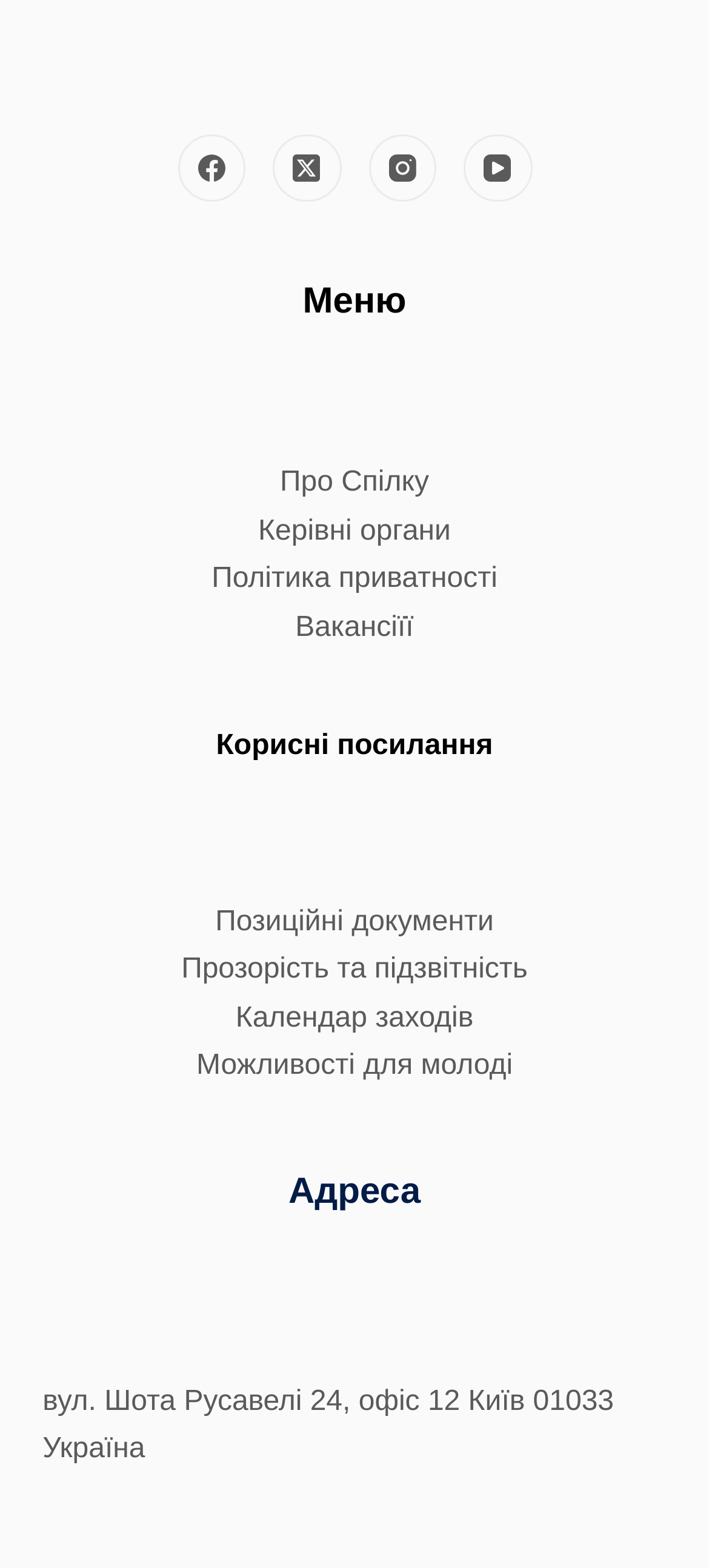What is the second menu item?
Please provide a detailed answer to the question.

I found the menu items under the 'Меню' heading, and the second item is 'Керівні органи'.